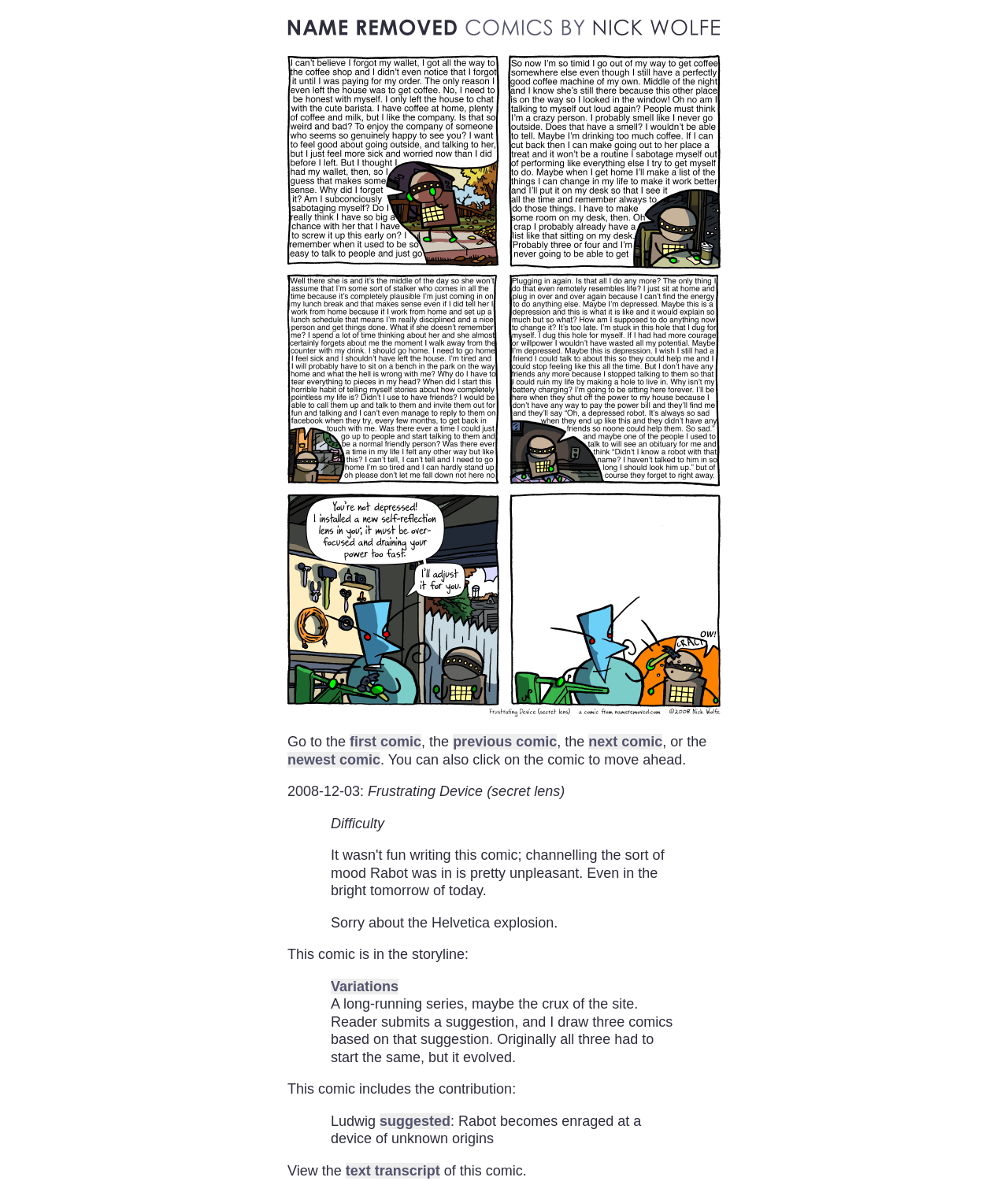Who contributed to this comic?
Please interpret the details in the image and answer the question thoroughly.

I determined the contributor of this comic by looking at the text 'This comic includes the contribution:' and the name 'Ludwig' that follows it, which suggests that Ludwig was the one who contributed to this comic.